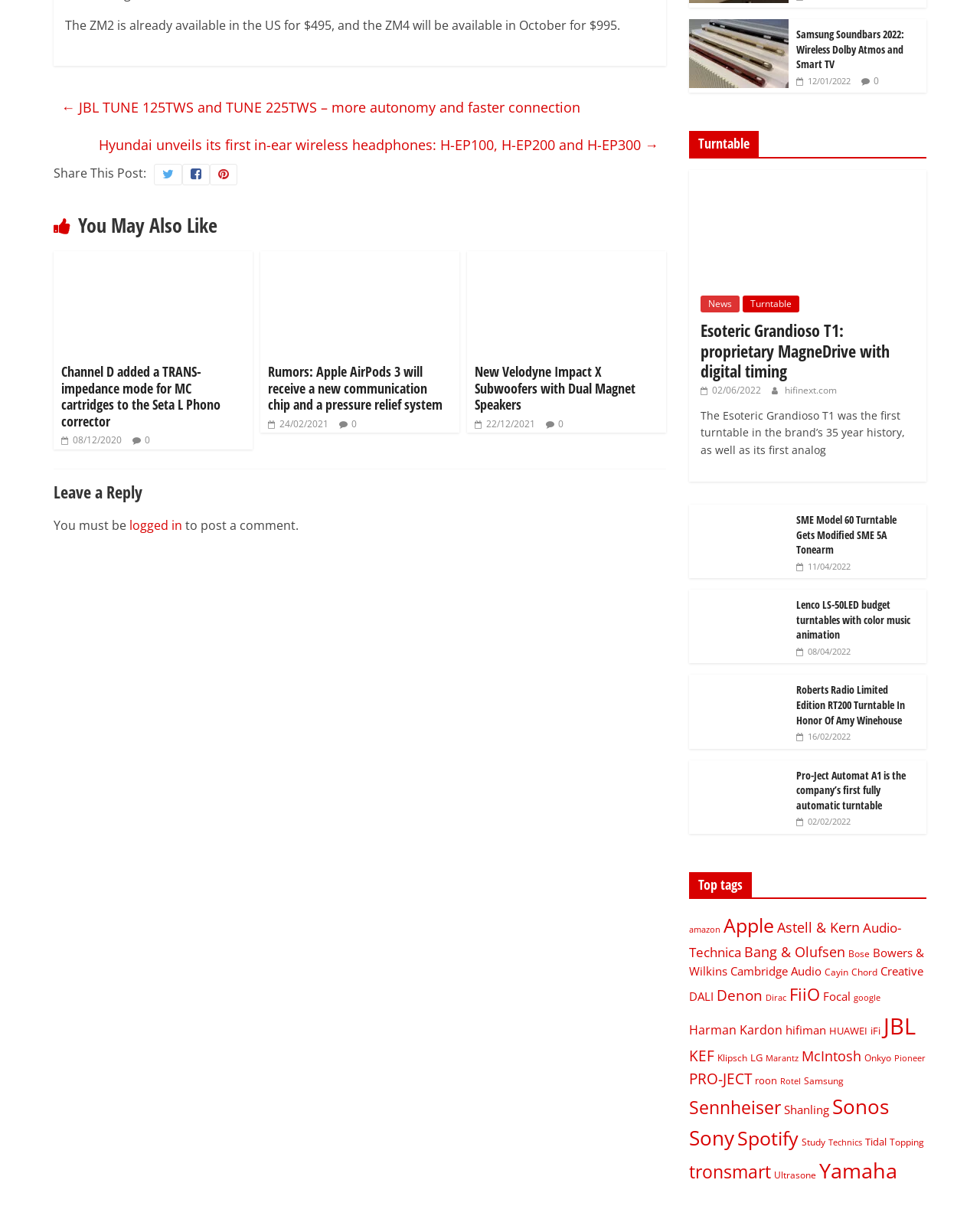Using the given element description, provide the bounding box coordinates (top-left x, top-left y, bottom-right x, bottom-right y) for the corresponding UI element in the screenshot: Harman Kardon

[0.703, 0.847, 0.798, 0.861]